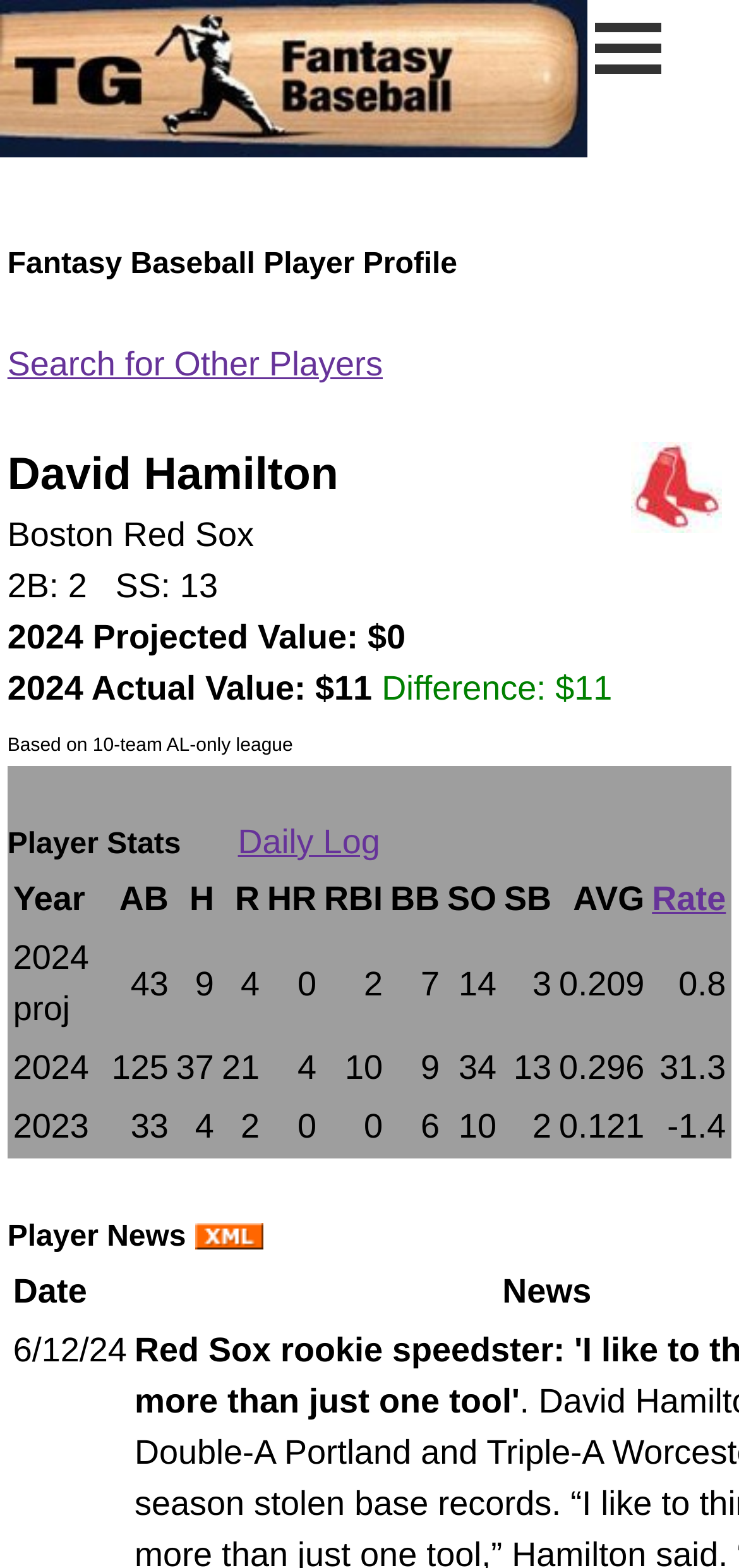What is the player's projected value for 2024?
Based on the content of the image, thoroughly explain and answer the question.

The answer can be found in the '2024 Projected Value' section, which is located below the player's name and position. The value is displayed as '$0'.